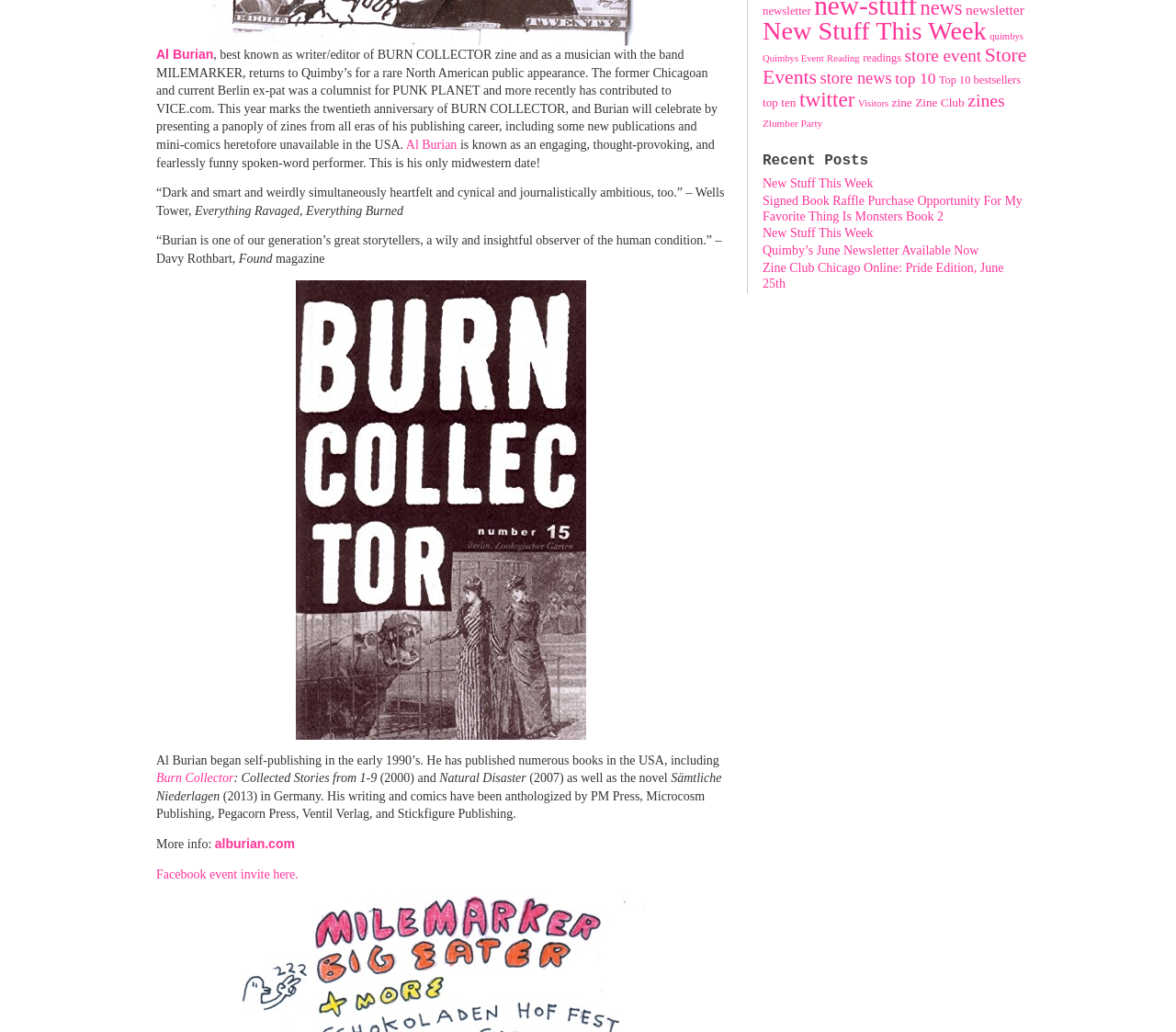Identify the bounding box coordinates for the UI element described as follows: Quimby’s June Newsletter Available Now. Use the format (top-left x, top-left y, bottom-right x, bottom-right y) and ensure all values are floating point numbers between 0 and 1.

[0.648, 0.236, 0.832, 0.249]